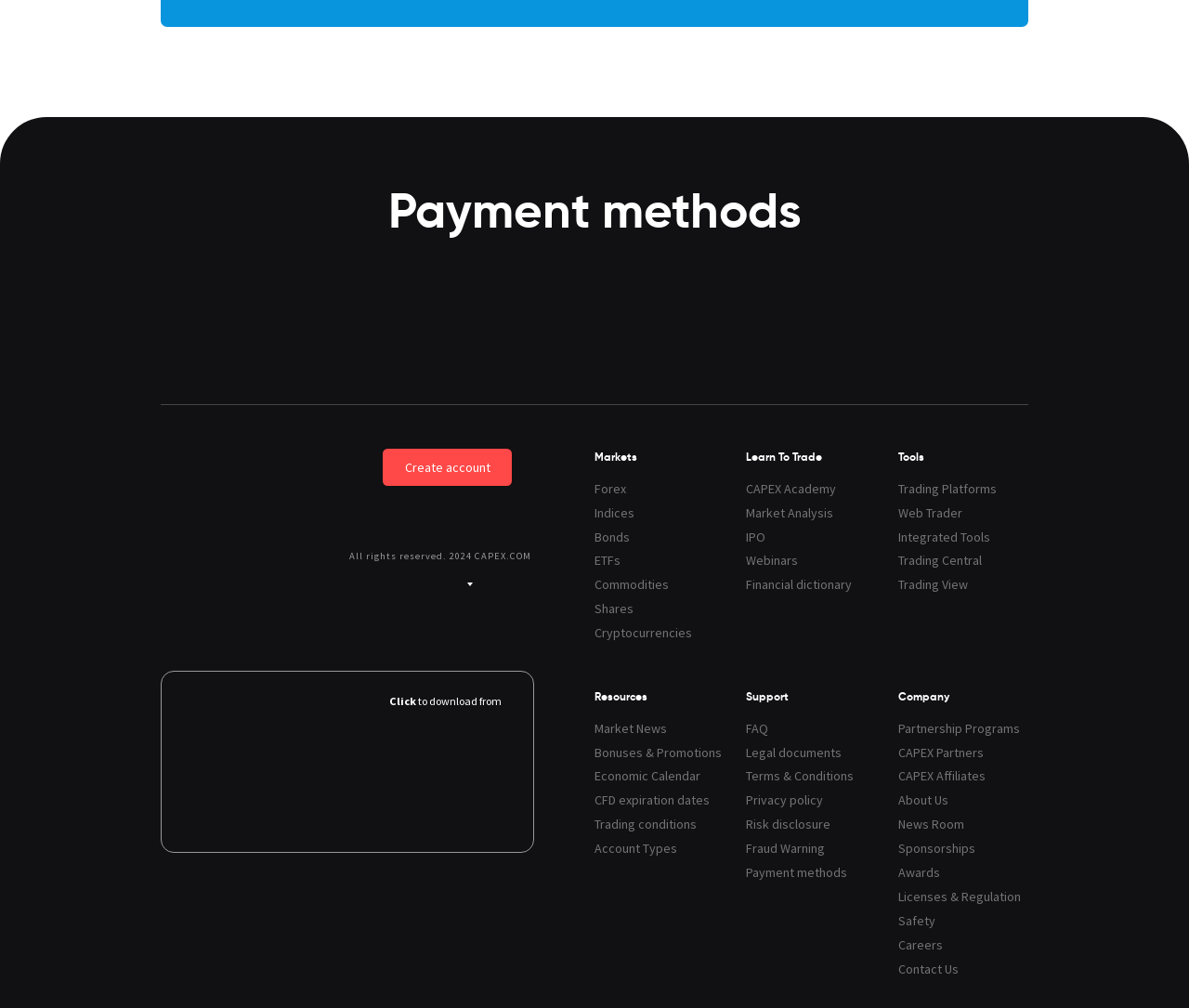Find and indicate the bounding box coordinates of the region you should select to follow the given instruction: "Click the Create account button".

[0.322, 0.445, 0.43, 0.482]